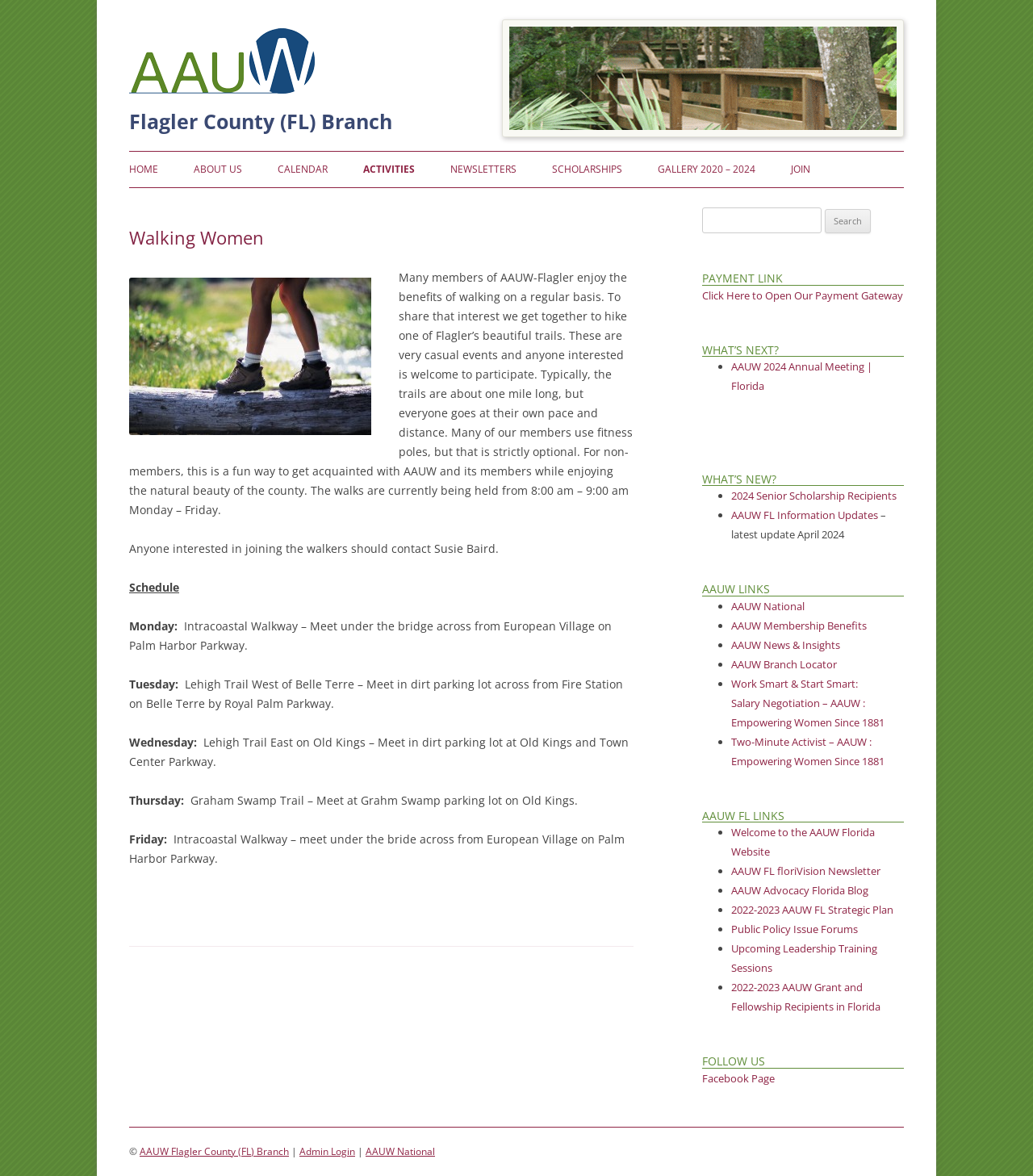Provide your answer in one word or a succinct phrase for the question: 
How can non-members participate in the walks?

By getting acquainted with AAUW and its members